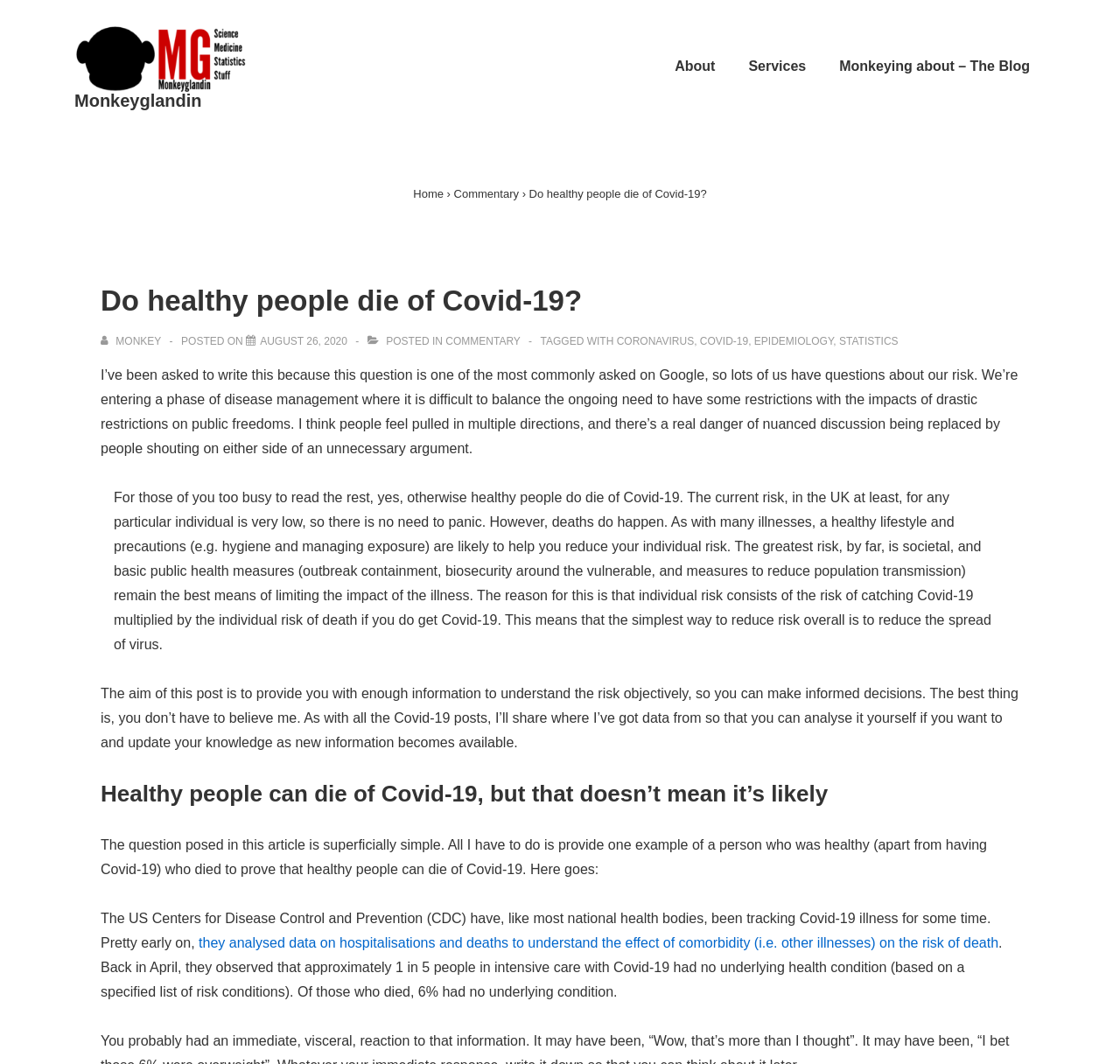Determine the bounding box coordinates of the section I need to click to execute the following instruction: "Click on the link to read about Spiritual houseboat holiday in Holland". Provide the coordinates as four float numbers between 0 and 1, i.e., [left, top, right, bottom].

None